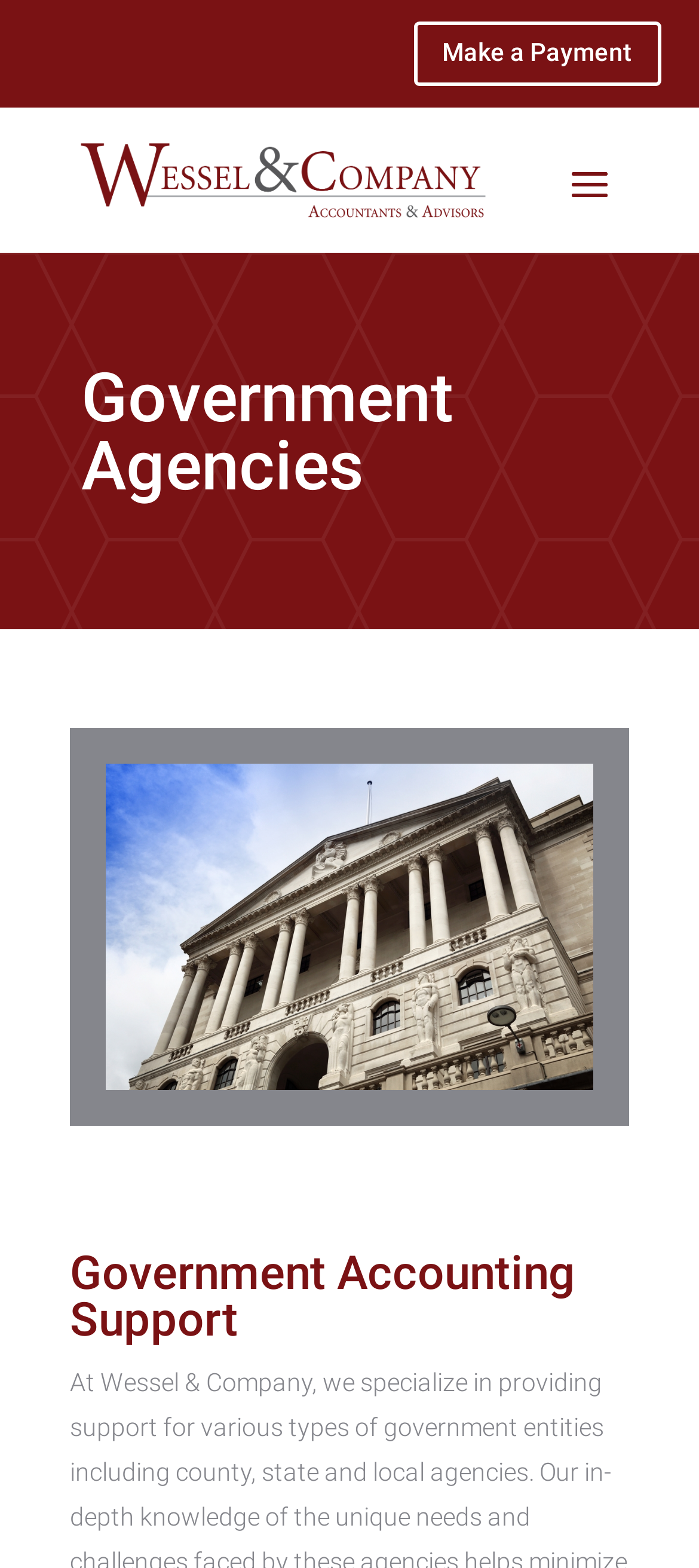Using the description "Make a Payment", locate and provide the bounding box of the UI element.

[0.591, 0.014, 0.945, 0.055]